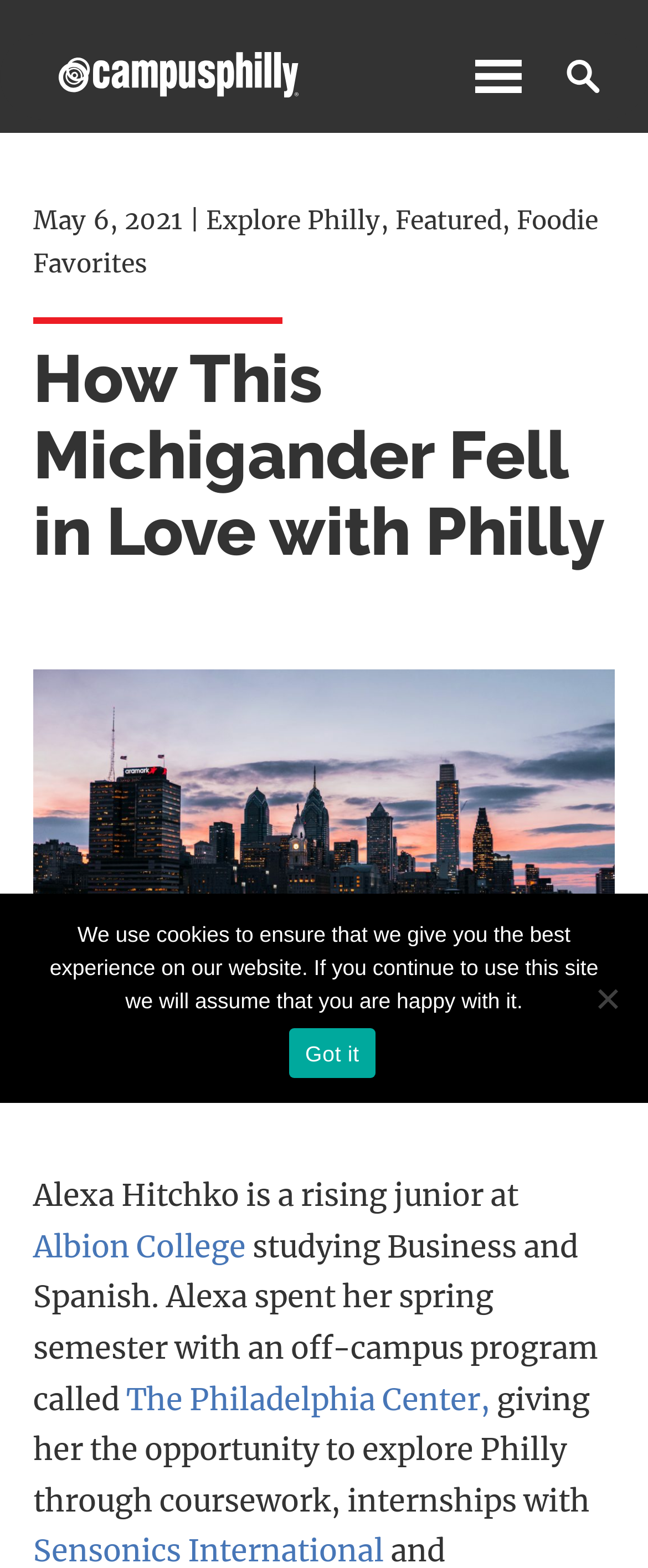Respond concisely with one word or phrase to the following query:
What is the name of the off-campus program Alexa spent her spring semester with?

The Philadelphia Center